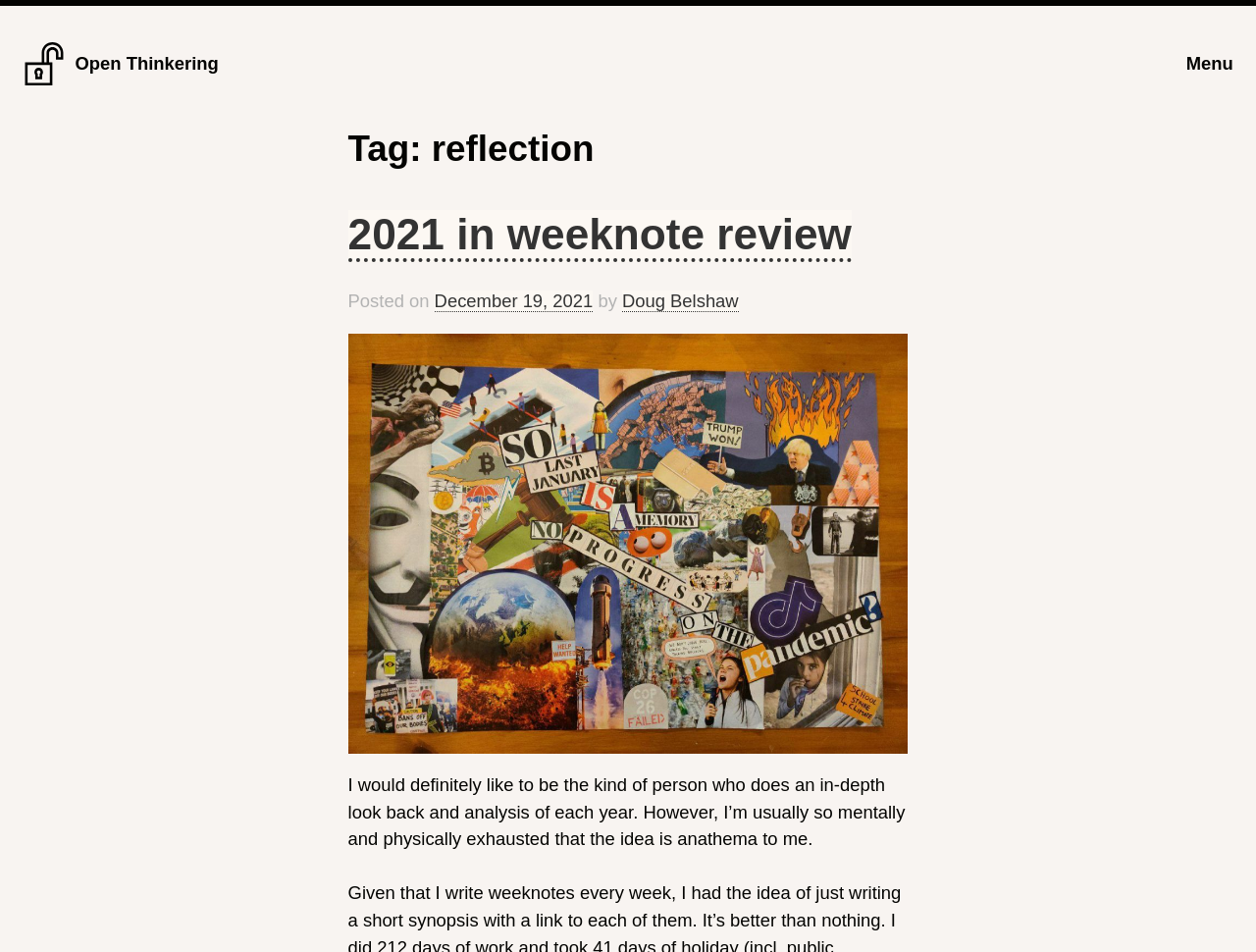Predict the bounding box coordinates of the UI element that matches this description: "2021 in weeknote review". The coordinates should be in the format [left, top, right, bottom] with each value between 0 and 1.

[0.277, 0.22, 0.678, 0.275]